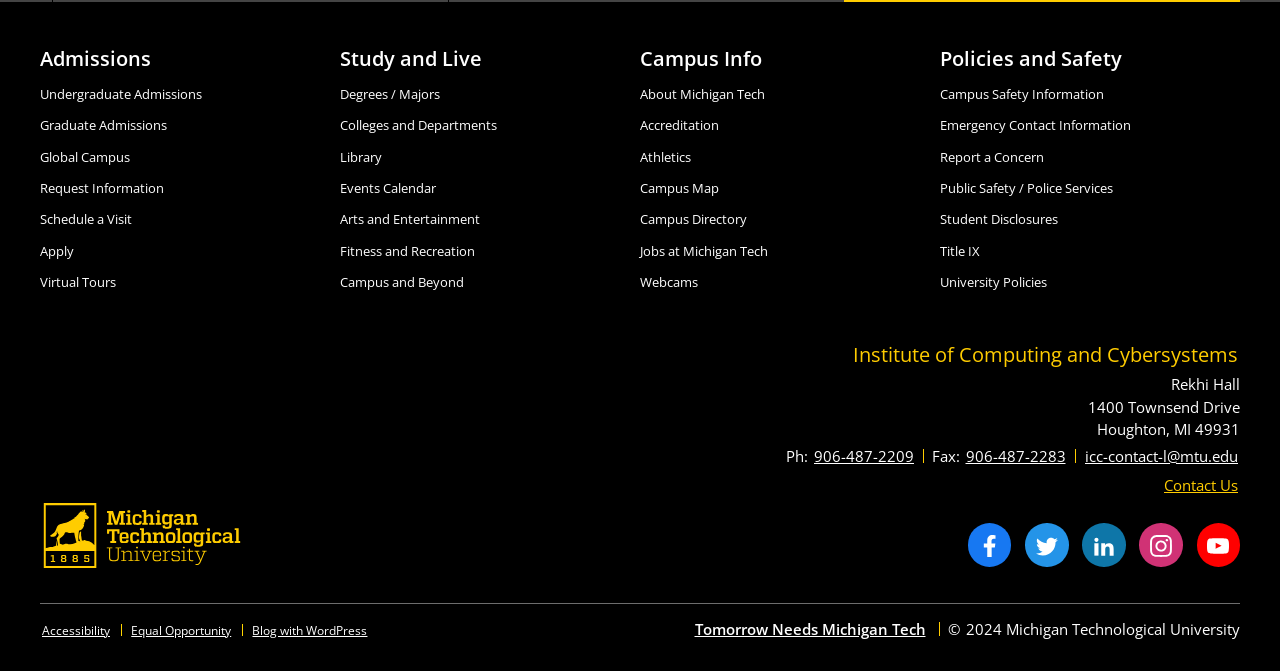Indicate the bounding box coordinates of the element that must be clicked to execute the instruction: "Get Campus Map". The coordinates should be given as four float numbers between 0 and 1, i.e., [left, top, right, bottom].

[0.5, 0.267, 0.562, 0.294]